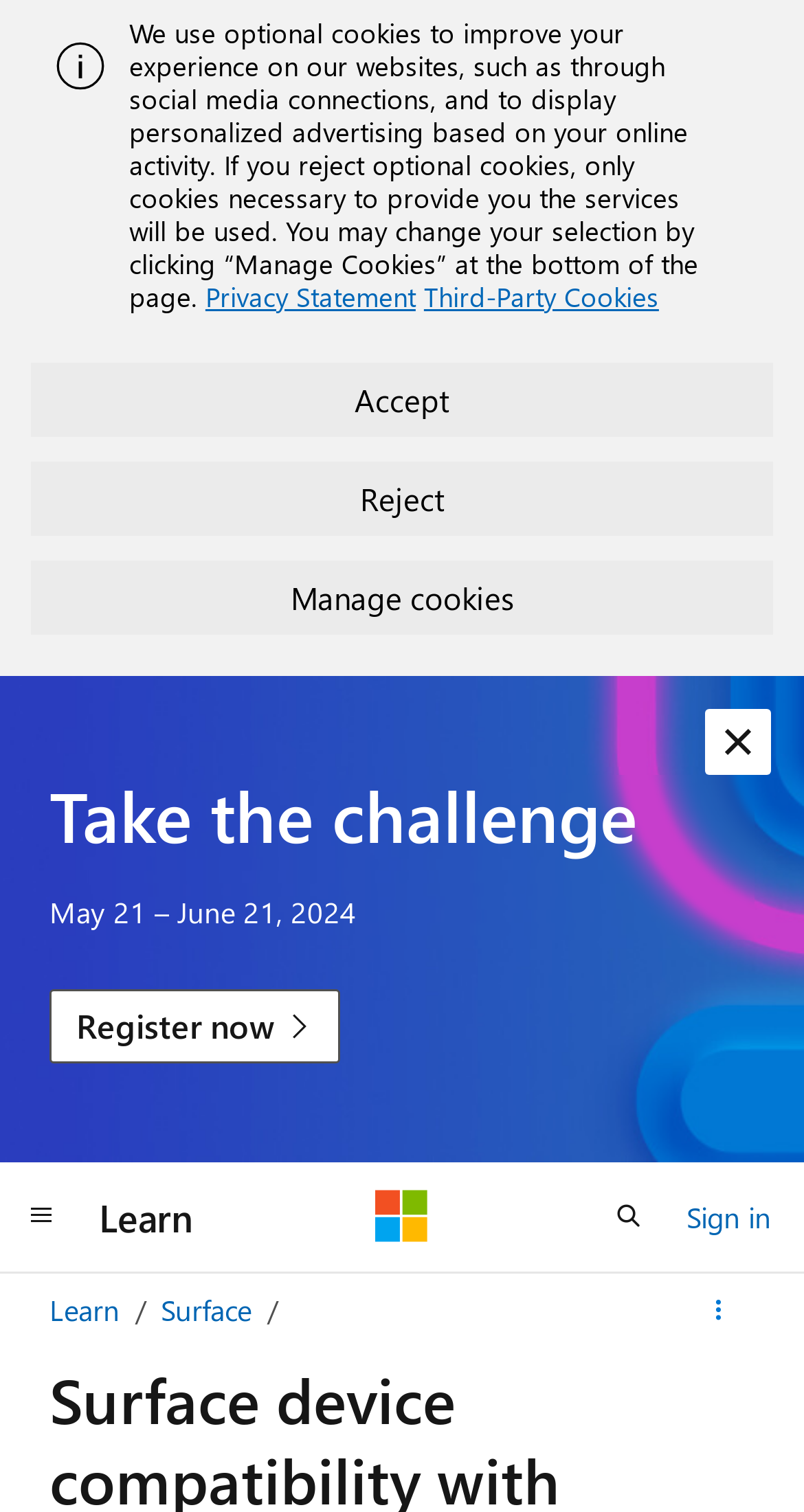Give a detailed account of the webpage's layout and content.

The webpage is about Surface device compatibility with Windows 10 Long-Term Servicing Channel. At the top, there is an alert section with an image on the left and a text describing the use of optional cookies. Below the alert section, there are three buttons: "Accept", "Reject", and "Manage cookies". 

On the top-right corner, there is a small image. Below the alert section, there is a heading "Take the challenge" followed by a text "May 21 – June 21, 2024" and a link "Register now". 

On the bottom-left corner, there are three buttons: "Global navigation", "Learn", and "Microsoft". On the bottom-right corner, there are two buttons: "Open search" and "Sign in". 

In the middle of the page, there is a section with two links: "Learn" and "Surface". Below this section, there is a details section with a disclosure triangle labeled "More actions".